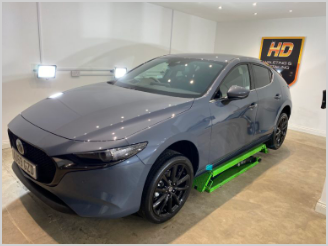What is the name of the car detailing service?
Please respond to the question thoroughly and include all relevant details.

The caption states that an HD Valeting logo is displayed prominently on the wall, suggesting that it is a professional car detailing service.